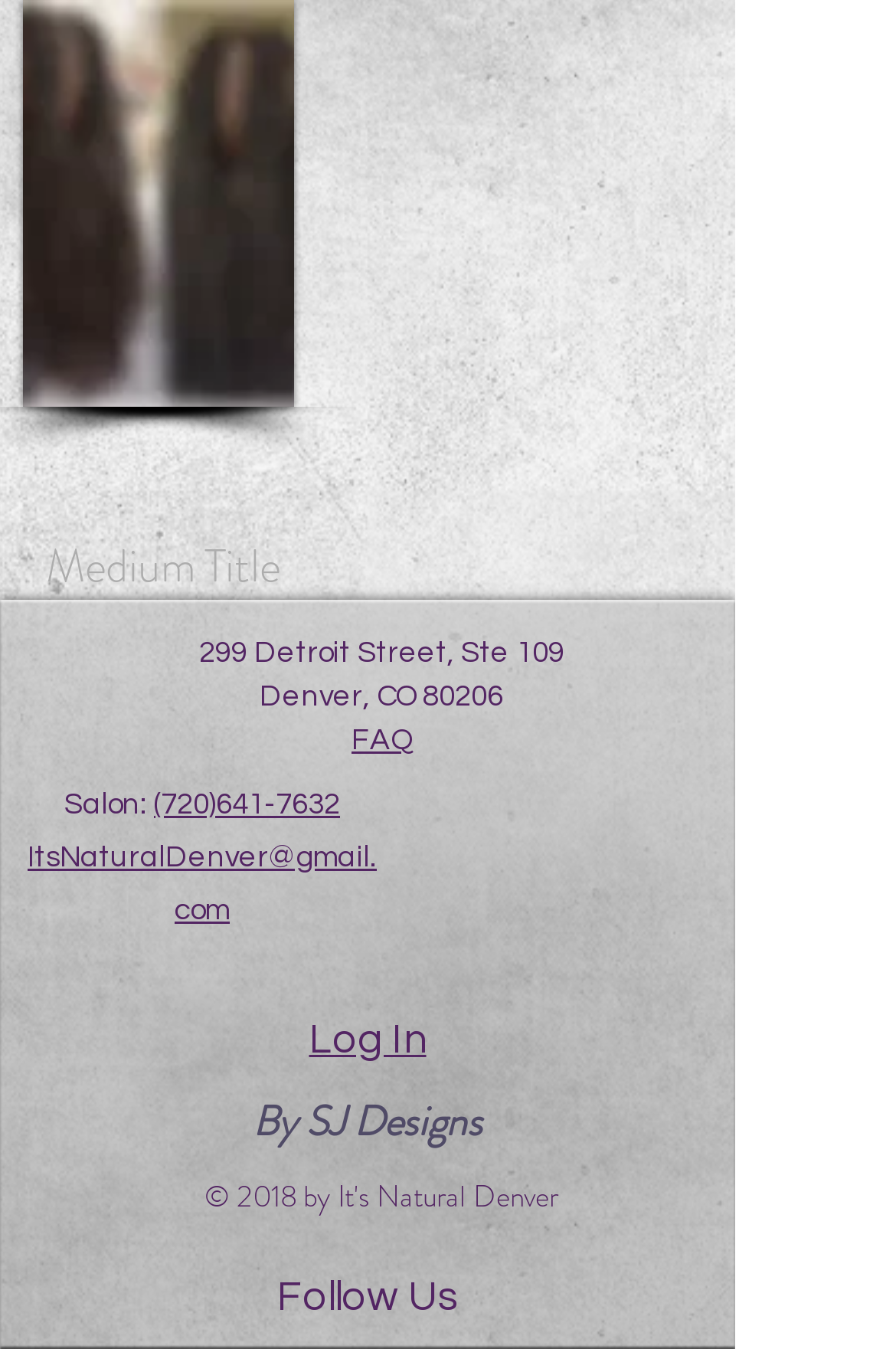Identify the bounding box of the UI element that matches this description: "FAQ".

[0.392, 0.532, 0.459, 0.564]